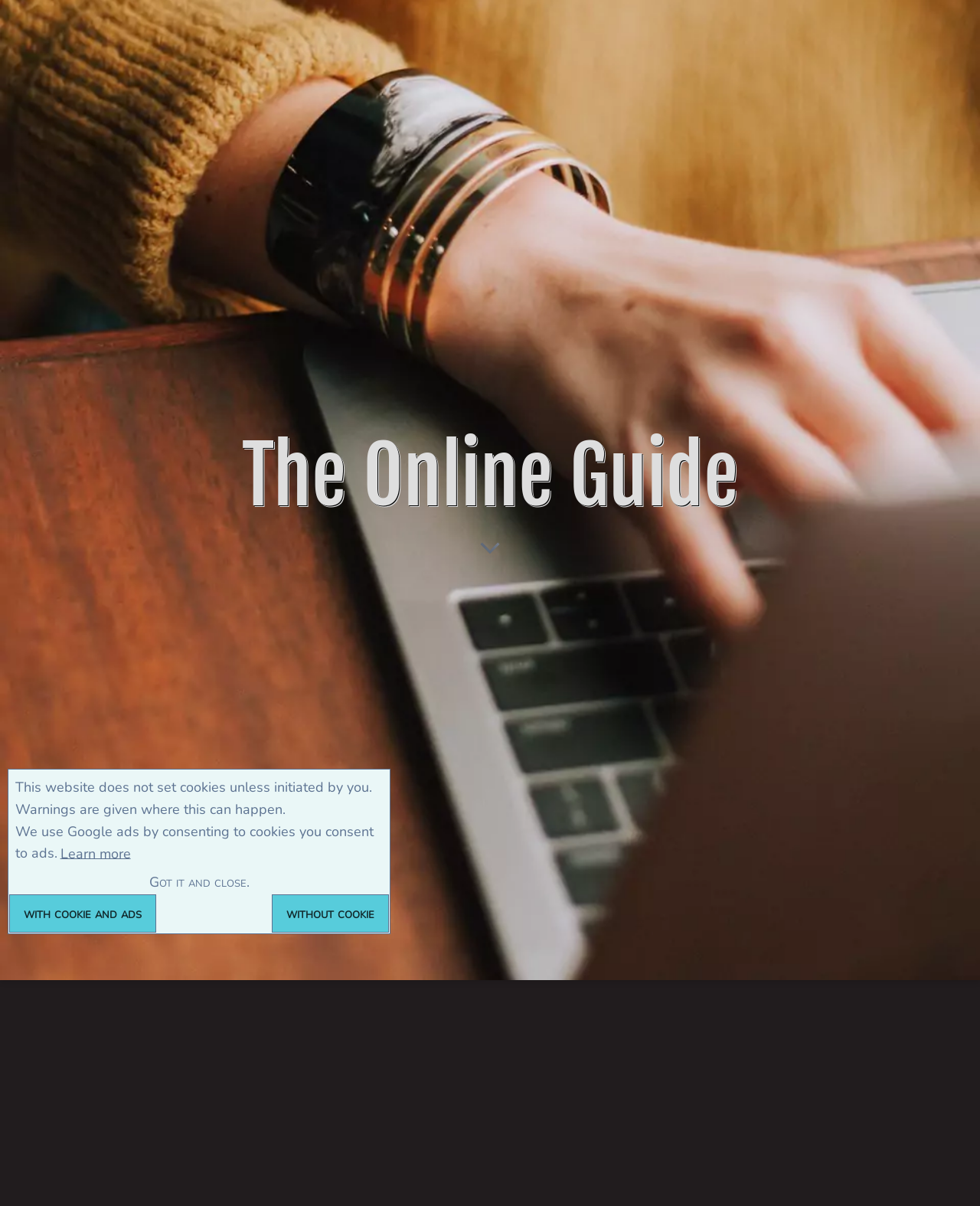Explain the webpage in detail, including its primary components.

The webpage is titled "The Online Guide to... Staying Organized - Keeping a Time Log" and has a heading that reads "The Online Guide" at the top left corner. Below this heading is a link with the same text. To the right of the heading is a static text that says "Your Online Guide to...". 

There is a "Scroll Down" link with an accompanying image, located at the top center of the page. Below this link is a header section that contains a heading that reads "Keeping a Time Log" and a static text that explains the benefits of keeping a time log. There is also a "Scroll to read: Keeping a Time Log" link with an image in this section.

On the top right corner of the page, there is a button to open the "Staying Organized" menu, which has an accompanying image. 

The main content of the page is divided into sections. The first section has a heading that reads "Guides:" and contains a list of links to various guides, including "Aspen Nightlife", "Auto Insurance Guide", "Autoresponders", and many others. Each link has a list marker, either "◦" or "•", preceding it.

At the bottom of the page, there is a section with copyright information, which includes a static text that reads "© 2009 - 2024" and several links to pages such as "The Online Guide To", "Privacy Policy", "Cookie Policy", "Sitemap", and "A1 Easy Websites". There is also a "Scroll Up" link with an accompanying image at the bottom center of the page.

Finally, there is a cookie consent dialog at the bottom of the page, which explains the website's cookie policy and provides options to learn more or dismiss the message.